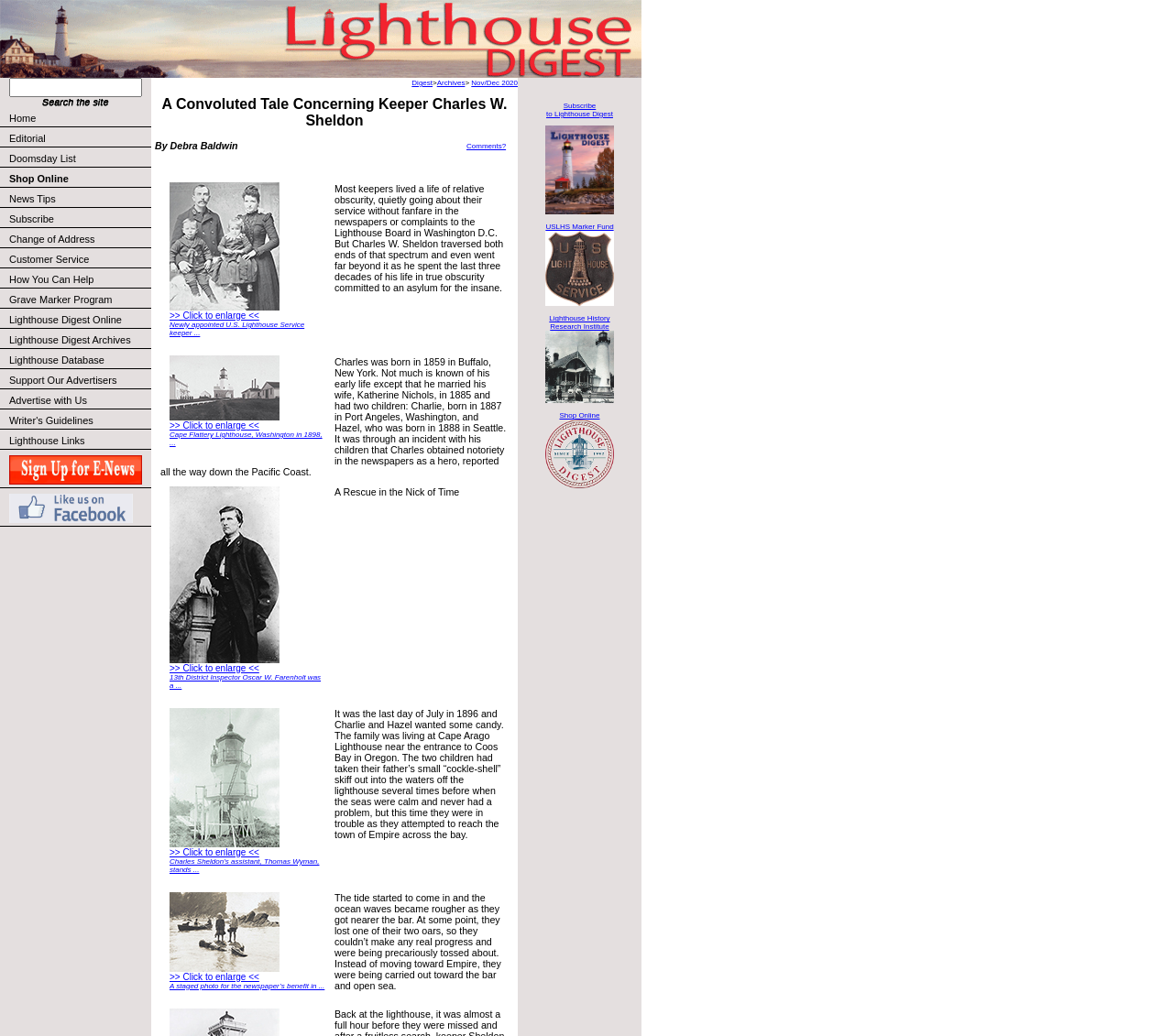Determine the bounding box coordinates of the section to be clicked to follow the instruction: "Read comments". The coordinates should be given as four float numbers between 0 and 1, formatted as [left, top, right, bottom].

[0.398, 0.137, 0.431, 0.145]